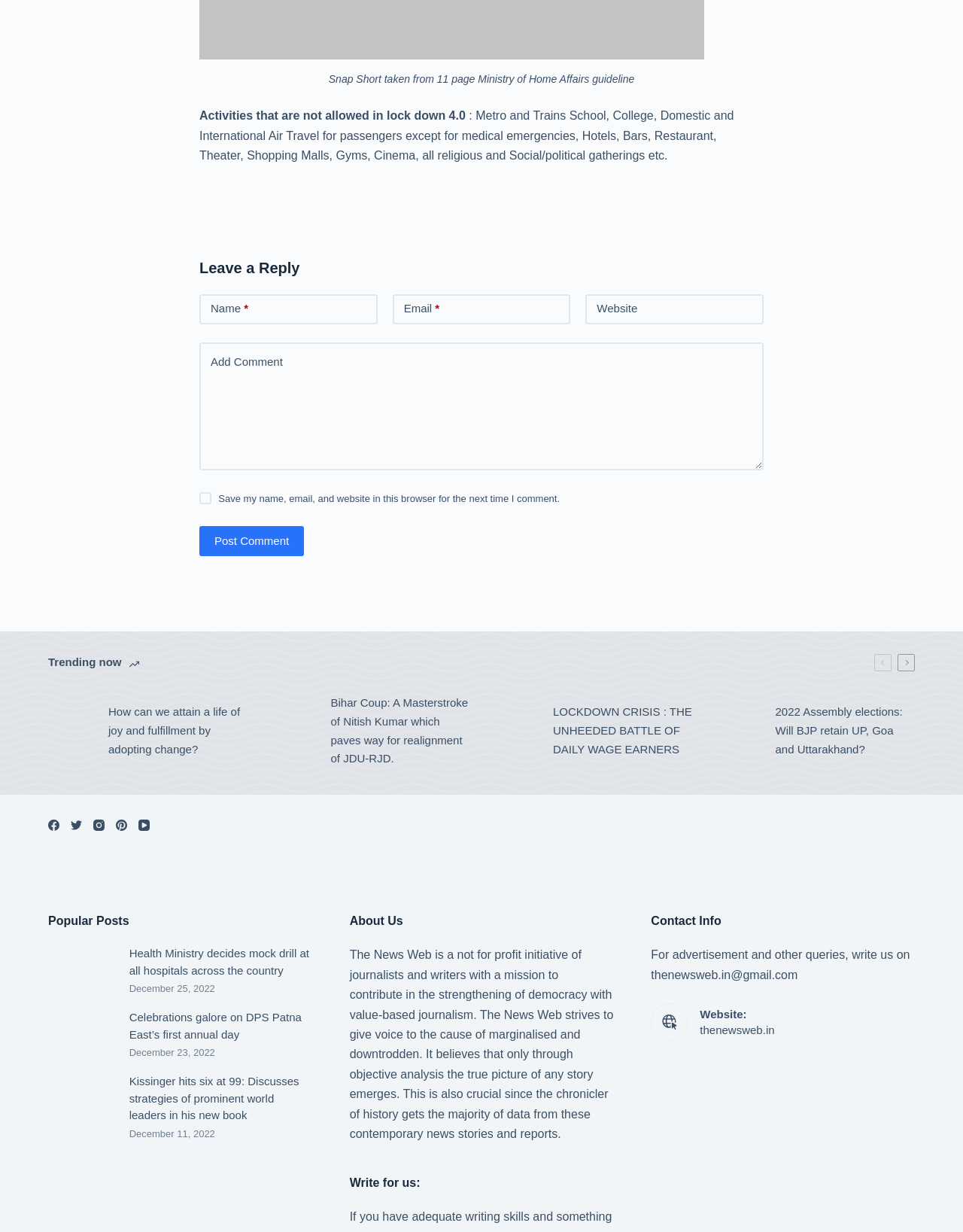Please specify the bounding box coordinates of the region to click in order to perform the following instruction: "Contact the news website".

[0.676, 0.77, 0.945, 0.796]